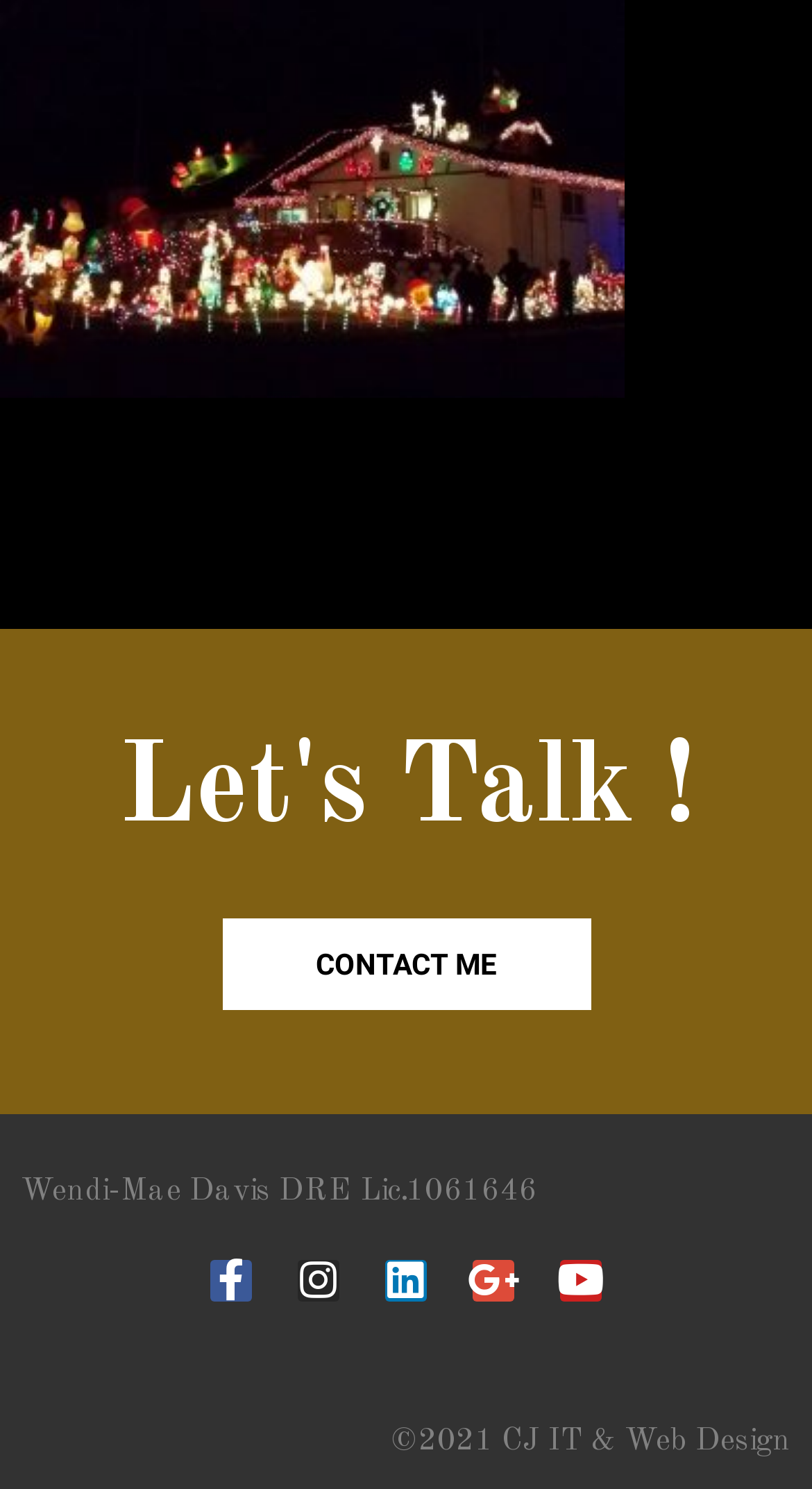What is the year of copyright mentioned on this webpage? Observe the screenshot and provide a one-word or short phrase answer.

2021